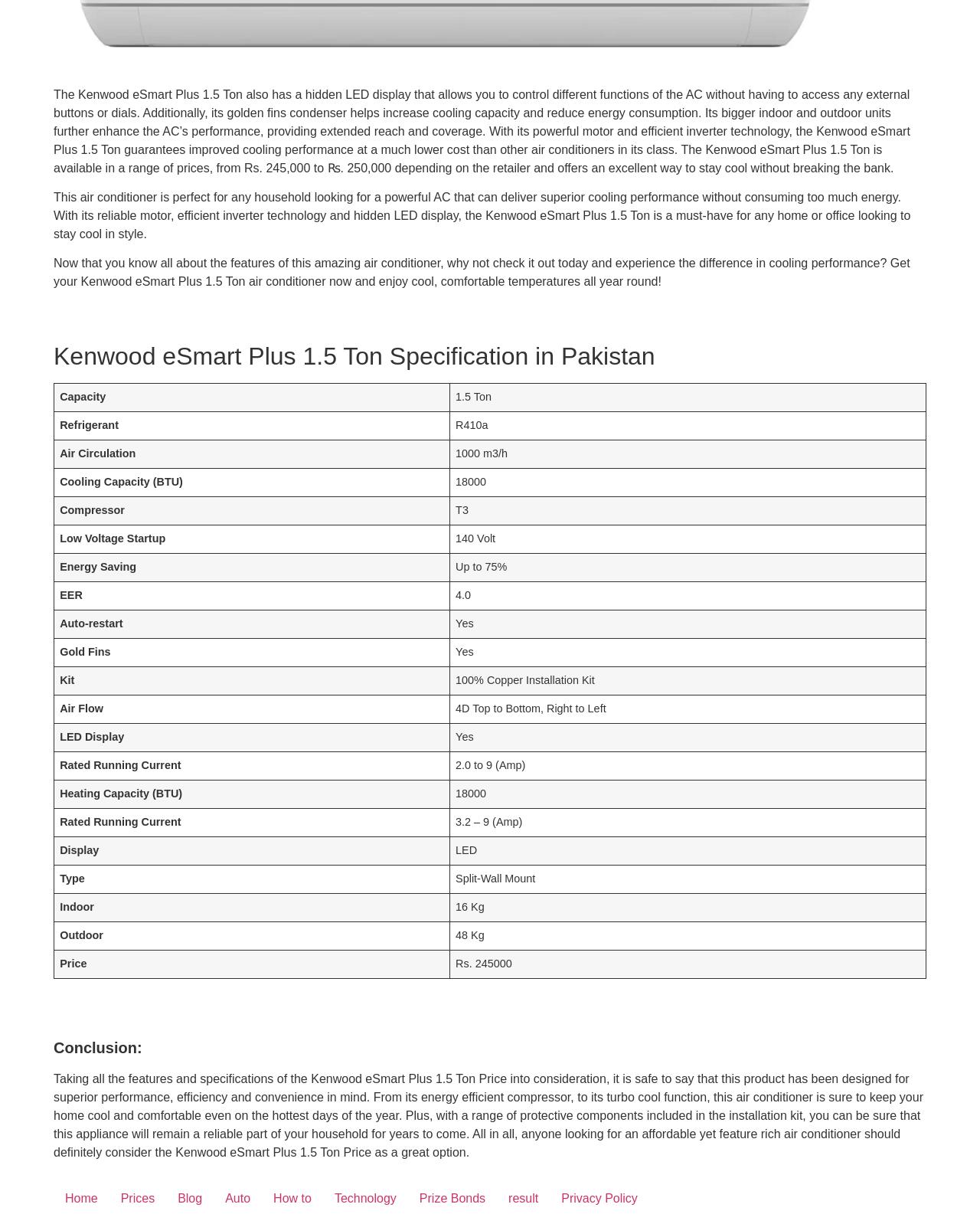Please respond to the question using a single word or phrase:
What is the refrigerant used in the Kenwood eSmart Plus 1.5 Ton air conditioner?

R410a